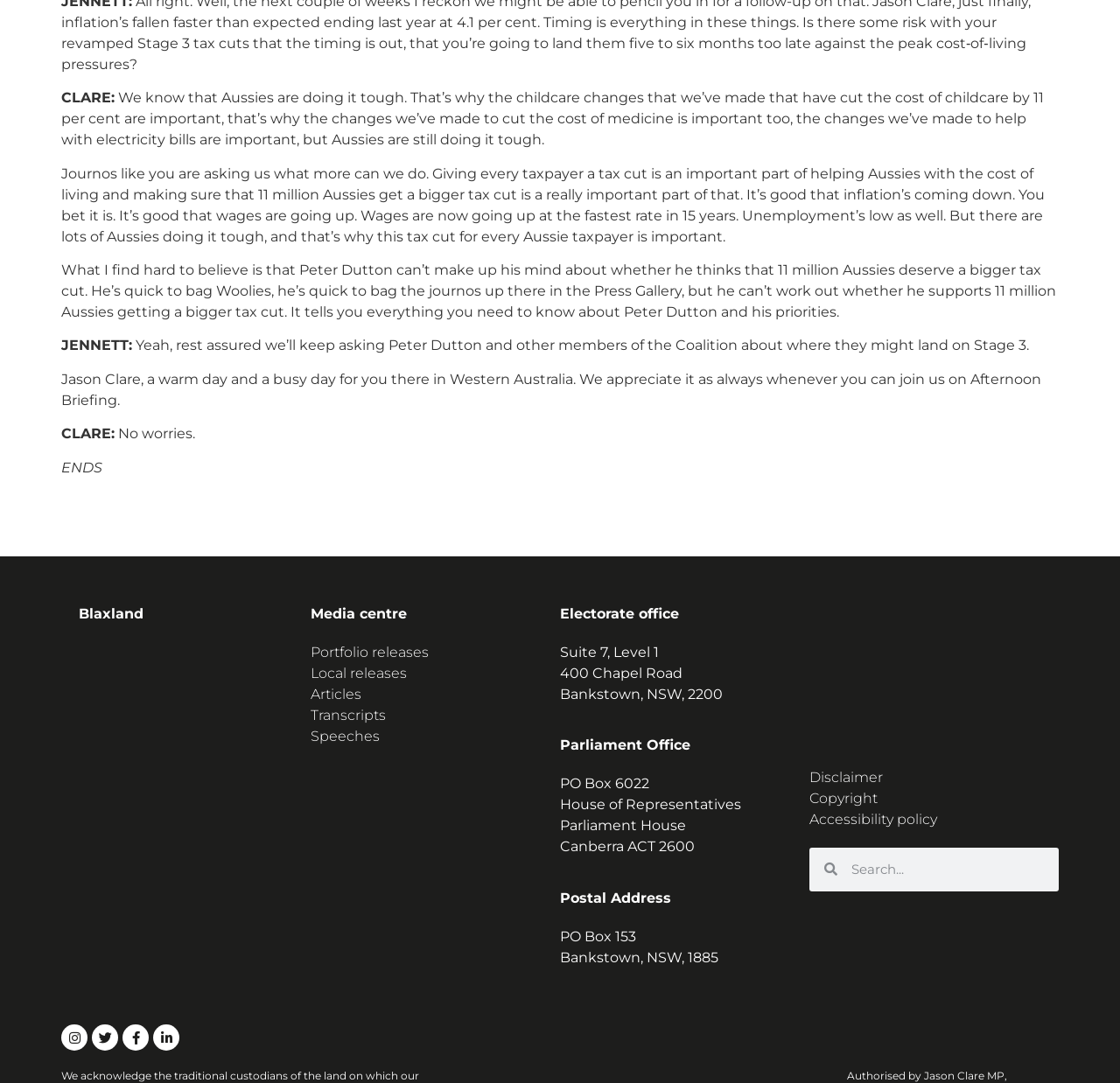Locate the bounding box coordinates of the element's region that should be clicked to carry out the following instruction: "Click the 'Blog' link". The coordinates need to be four float numbers between 0 and 1, i.e., [left, top, right, bottom].

None